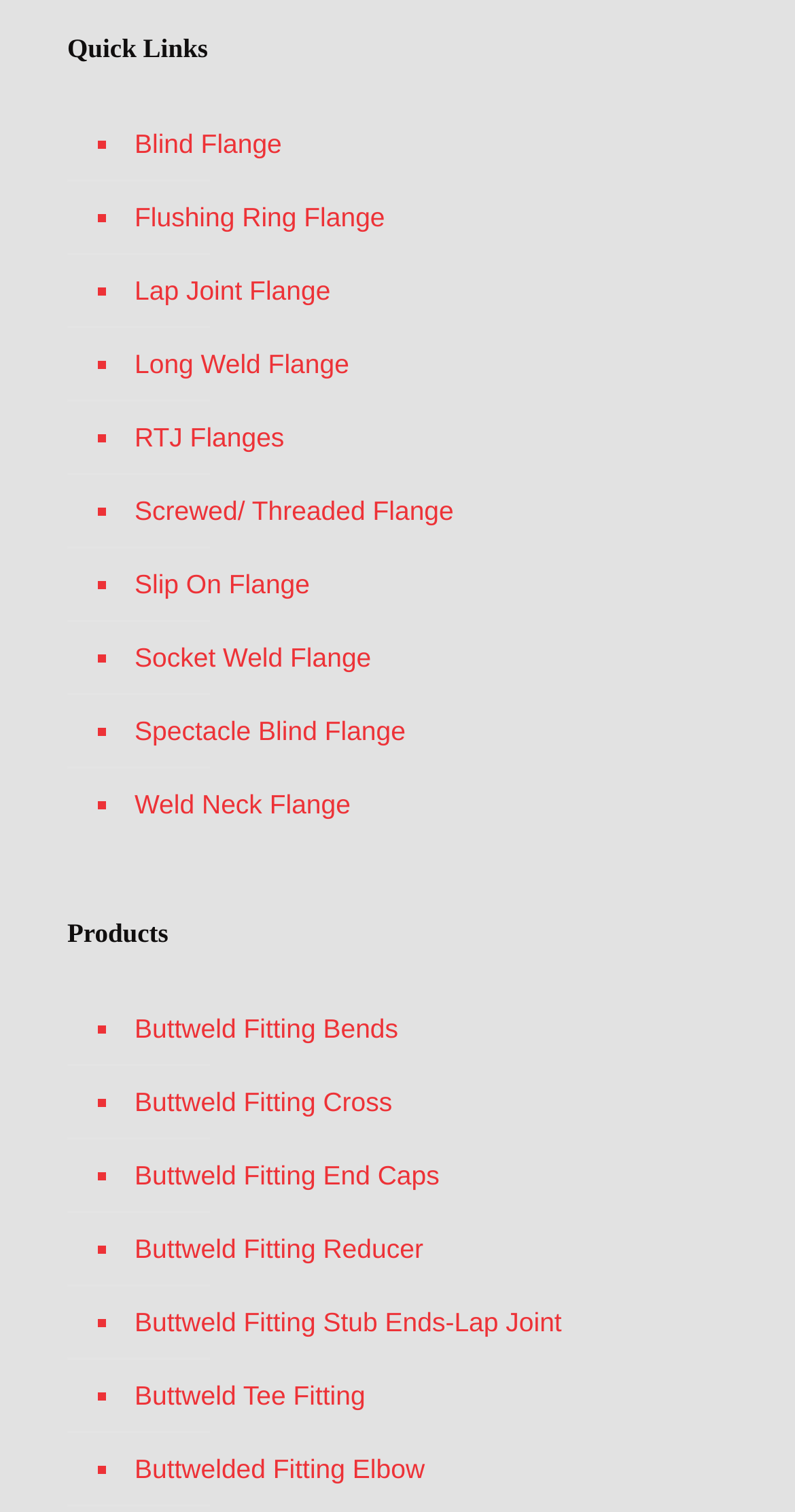Please identify the bounding box coordinates of the area I need to click to accomplish the following instruction: "Go to Buttweld Fitting Bends".

[0.162, 0.656, 0.89, 0.705]